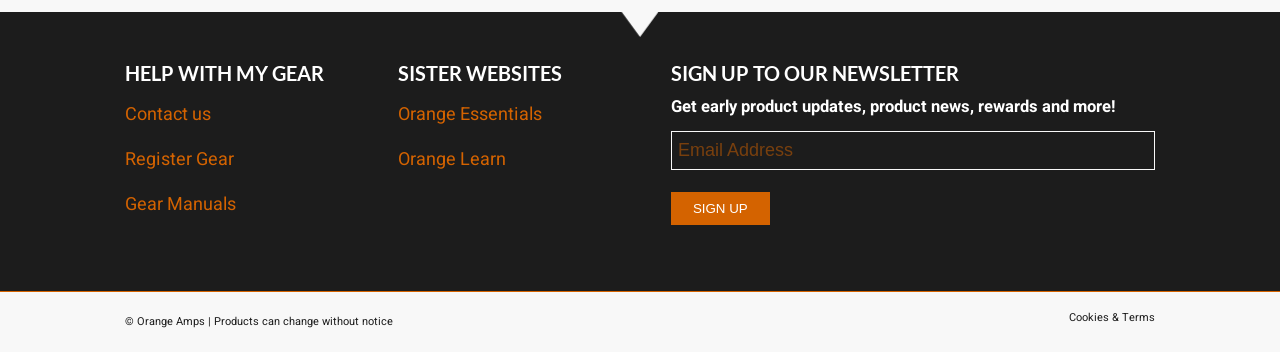Please answer the following question using a single word or phrase: 
What is the name of the sister website mentioned?

Orange Essentials